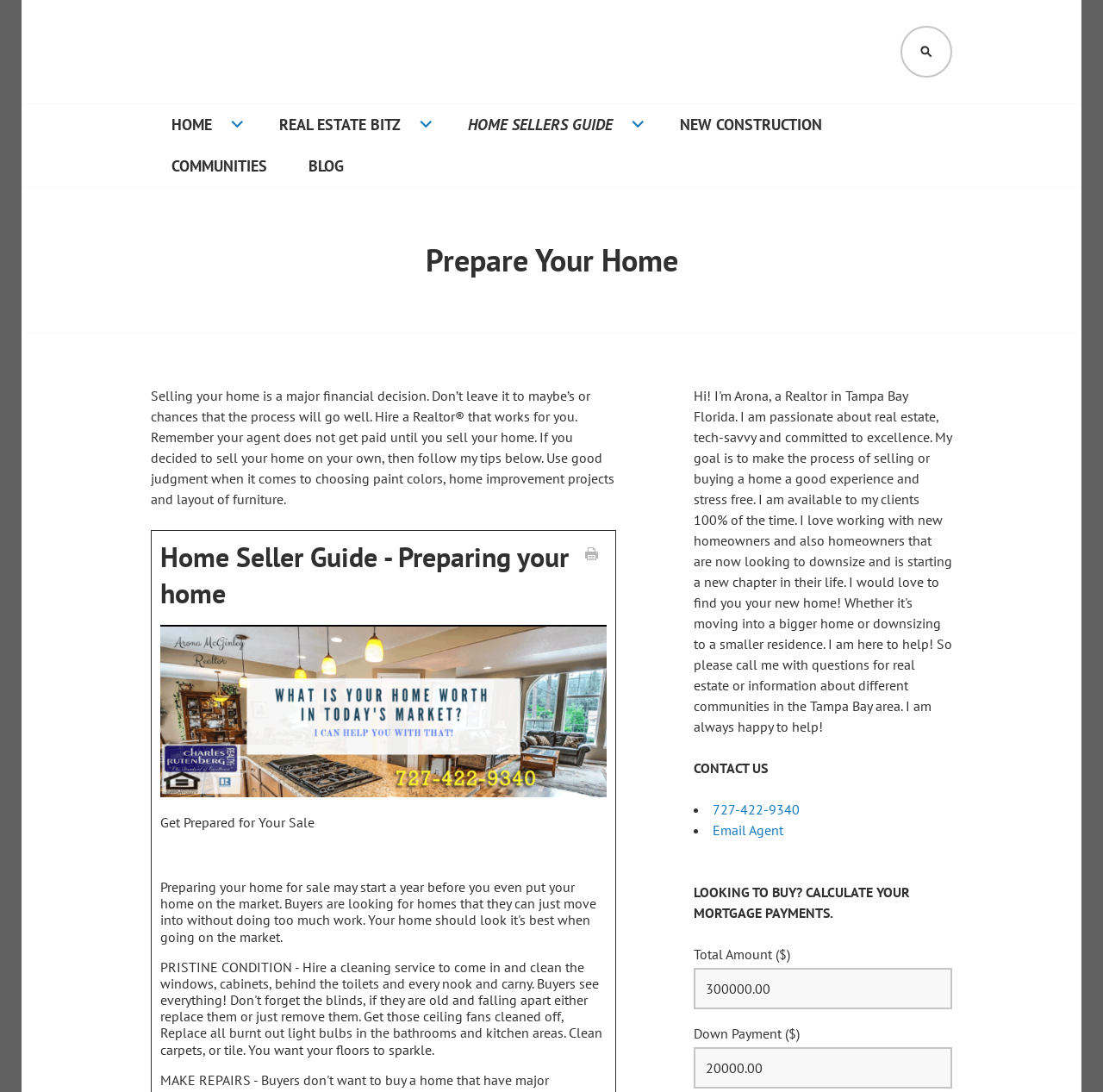Answer this question using a single word or a brief phrase:
What is the purpose of the 'REAL ESTATE BITZ' link?

To access real estate information